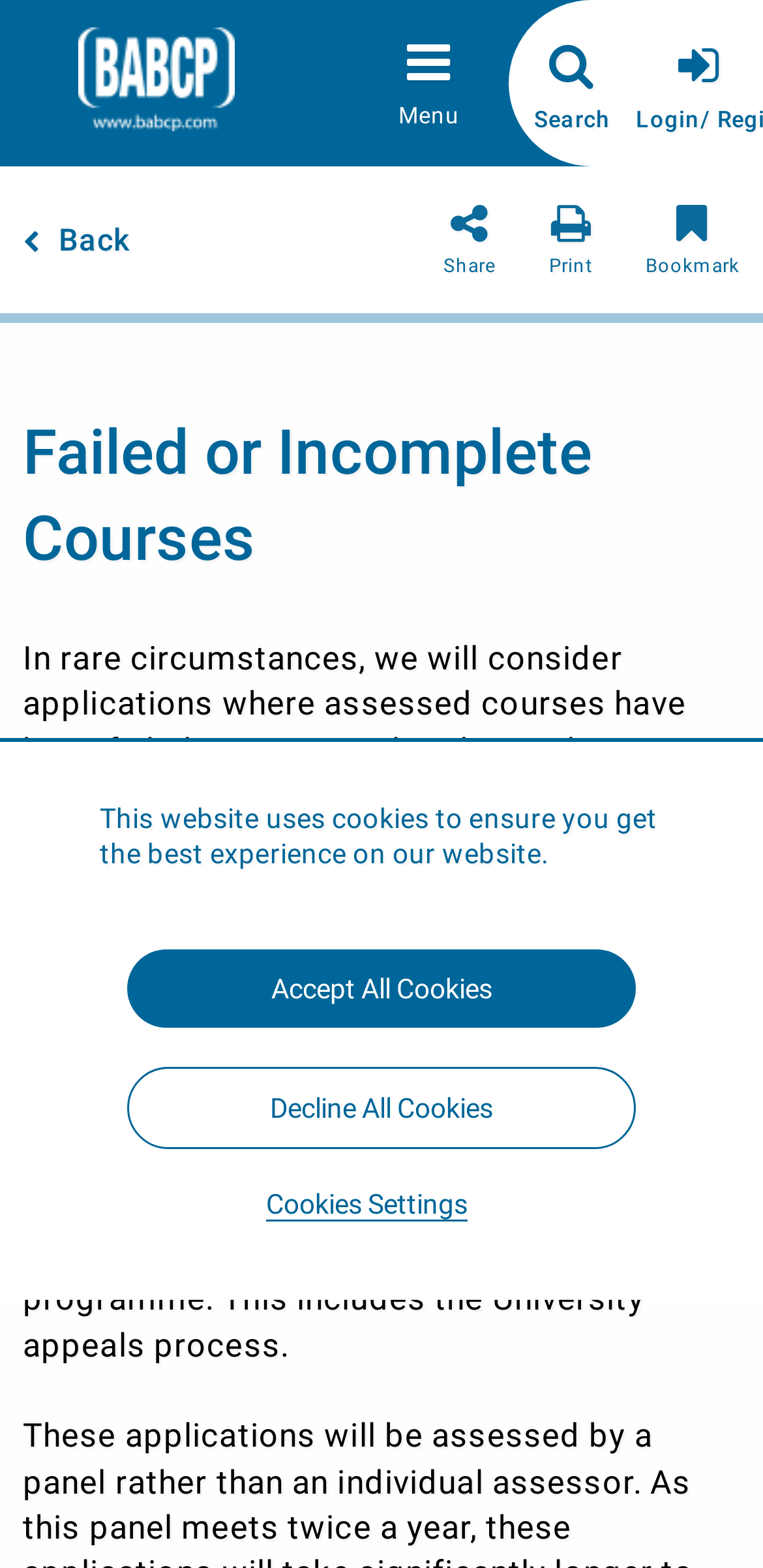Write an exhaustive caption that covers the webpage's main aspects.

The webpage is about "Failed or Incomplete Courses" and provides information on the application process for students who have failed or not completed their courses. 

At the top of the page, there is a cookie consent region with a static text describing the use of cookies on the website, accompanied by three buttons: "Cookies Settings", "Accept All Cookies", and "Decline All Cookies". 

Below the cookie consent region, there is a layout table with a search function and a menu link on the top right corner. On the top left corner, there is a link and an image. 

The main content of the webpage is divided into several sections. The first section has a heading "Failed or Incomplete Courses" and explains the circumstances under which the application will be considered. 

The following sections provide more details on the application process, including the requirement to provide evidence of meeting the minimum training standards and the need to contact the Accreditation Liaison Officers. 

There are several static texts and links throughout the page, providing additional information and guidance on the application process. The page also mentions that applications will be assessed by a panel rather than an individual assessor, and that the panel meets twice a year.